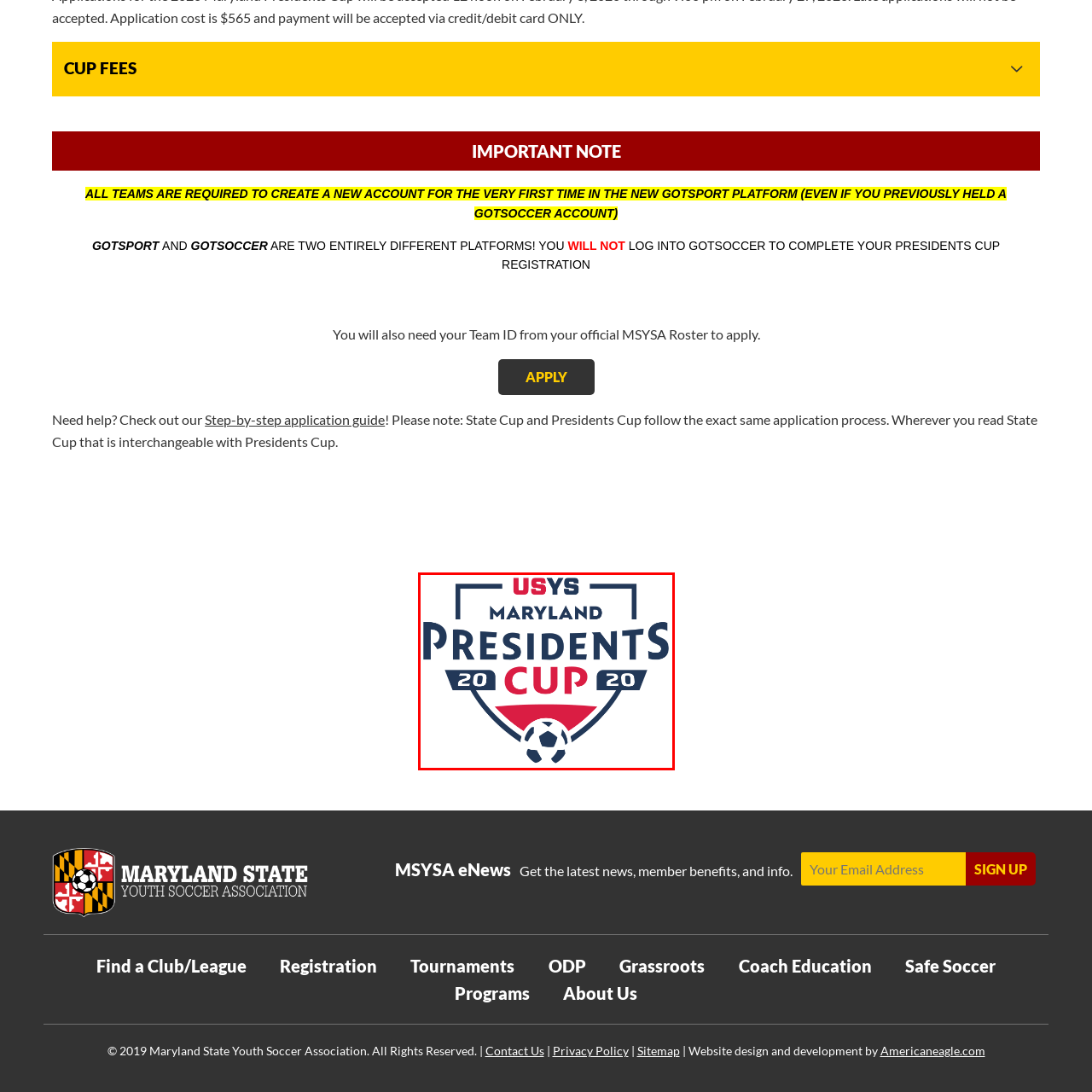Look closely at the image within the red bounding box, What is the central graphic element in the logo? Respond with a single word or short phrase.

Soccer ball